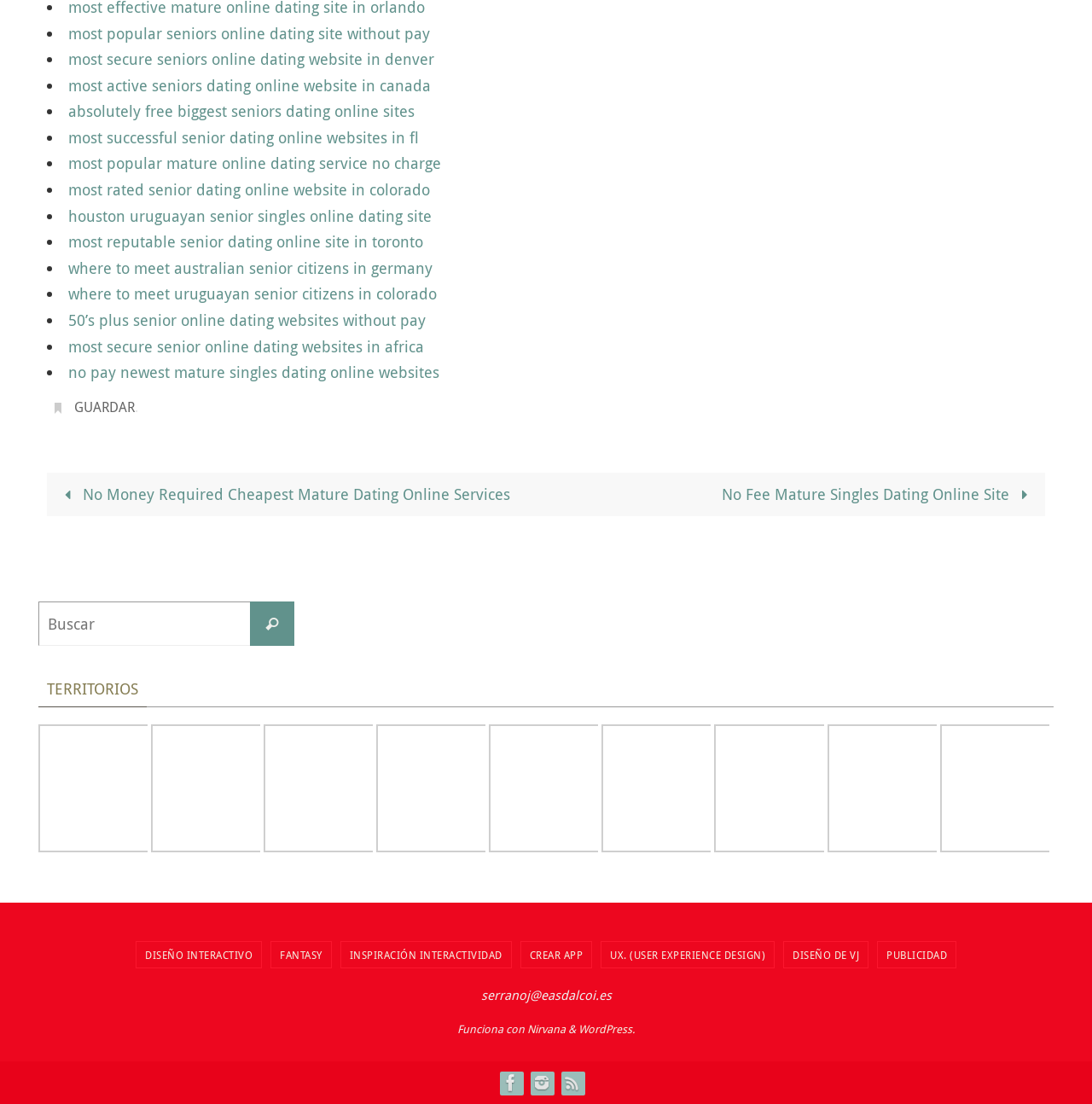Could you indicate the bounding box coordinates of the region to click in order to complete this instruction: "Search for something".

[0.035, 0.545, 0.27, 0.585]